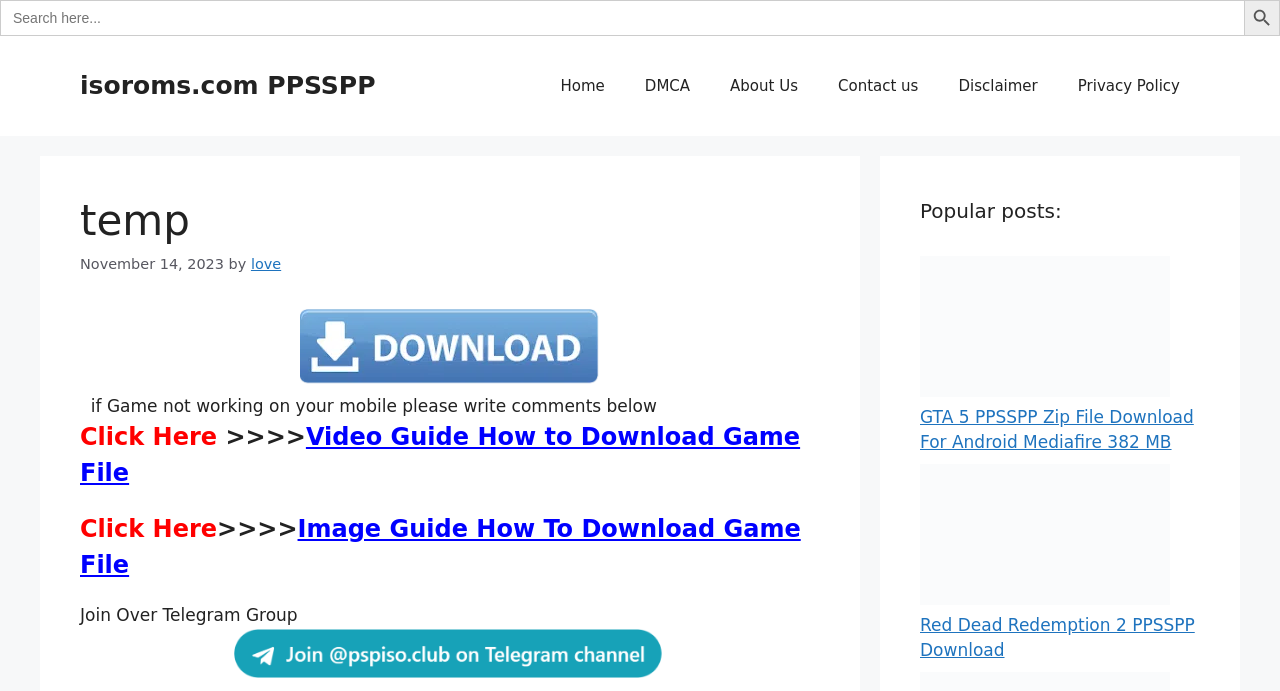Please look at the image and answer the question with a detailed explanation: What is the date mentioned on the webpage?

The webpage contains a time element with the text 'November 14, 2023', which suggests that this is the date mentioned on the webpage.